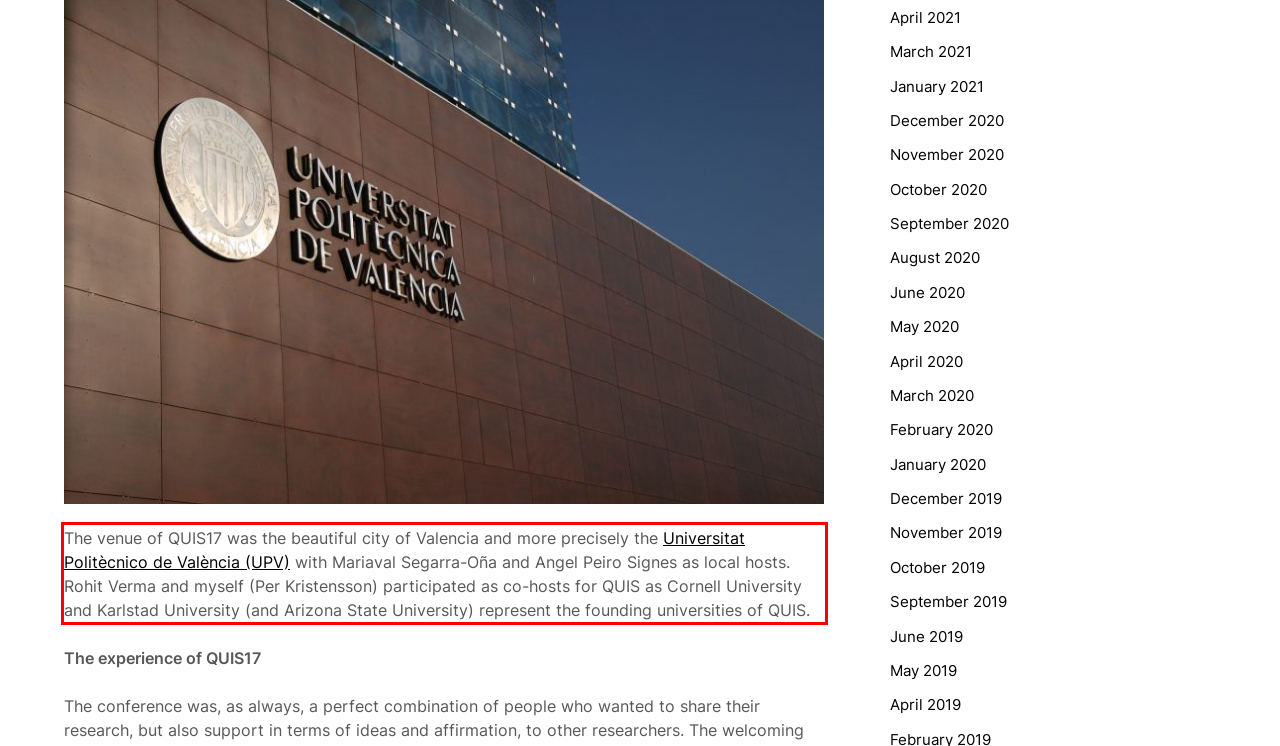There is a UI element on the webpage screenshot marked by a red bounding box. Extract and generate the text content from within this red box.

The venue of QUIS17 was the beautiful city of Valencia and more precisely the Universitat Politècnico de València (UPV) with Mariaval Segarra-Oña and Angel Peiro Signes as local hosts. Rohit Verma and myself (Per Kristensson) participated as co-hosts for QUIS as Cornell University and Karlstad University (and Arizona State University) represent the founding universities of QUIS.